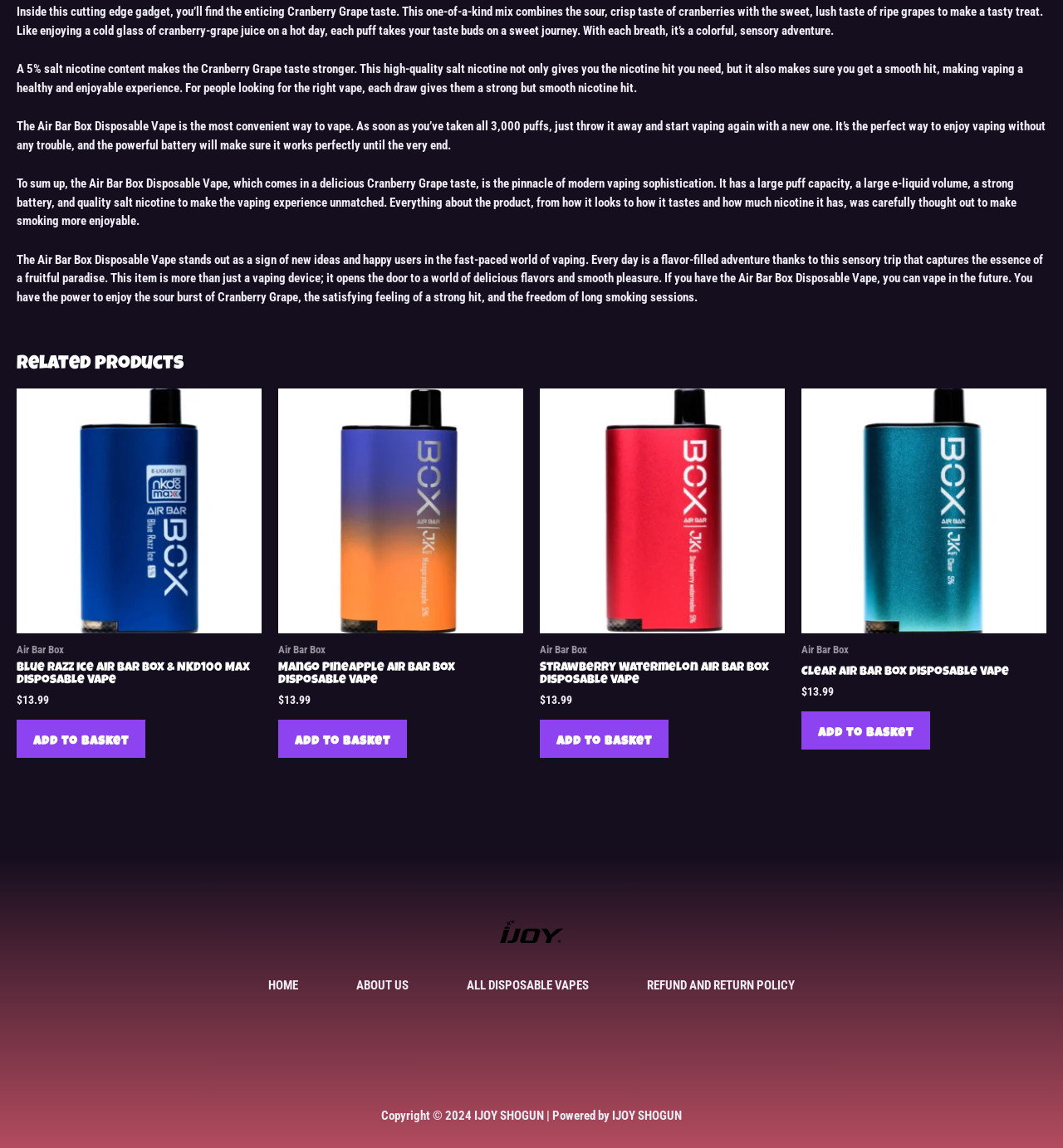Using the provided element description "Add to basket", determine the bounding box coordinates of the UI element.

[0.262, 0.626, 0.383, 0.66]